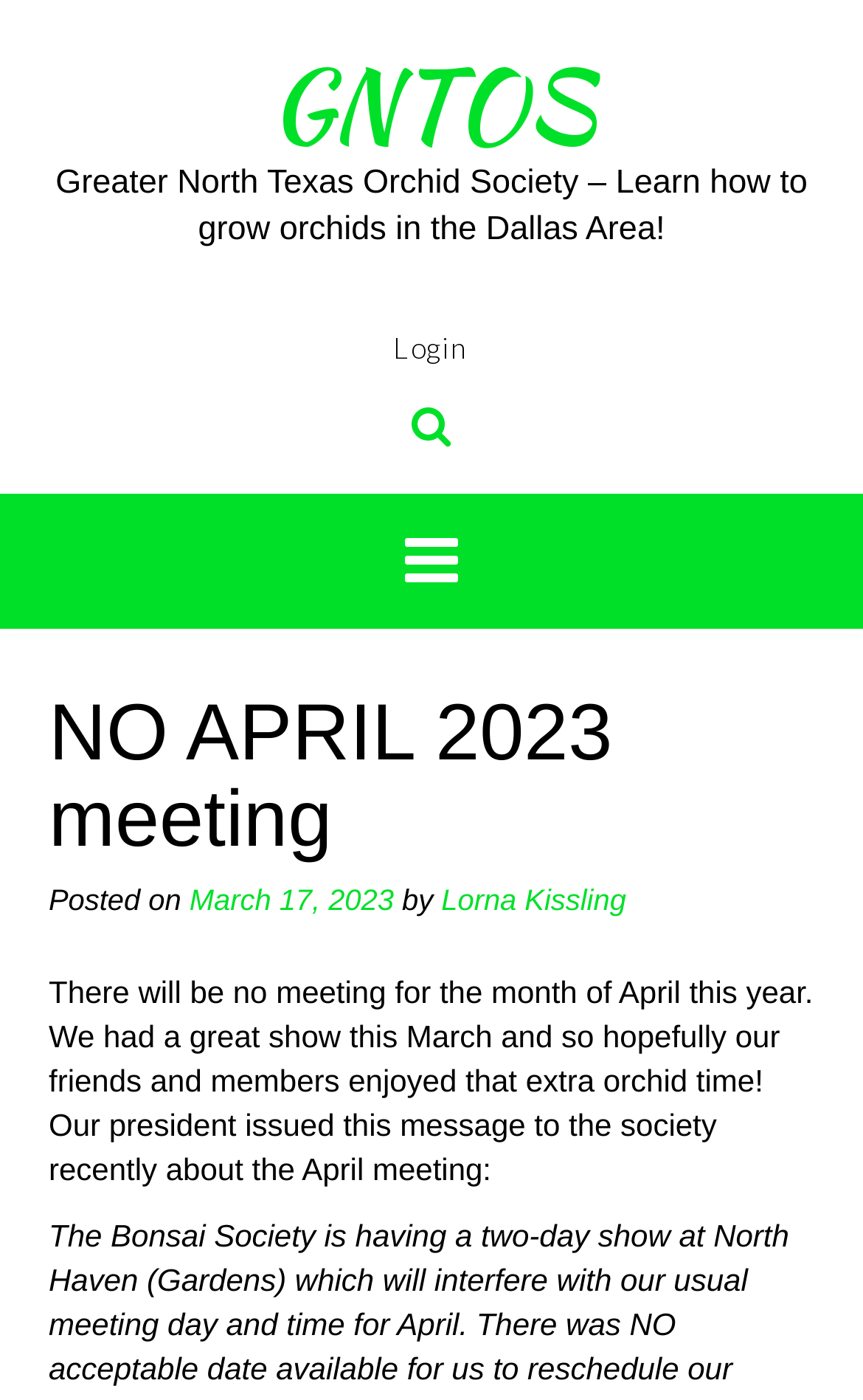Determine the main heading text of the webpage.

NO APRIL 2023 meeting